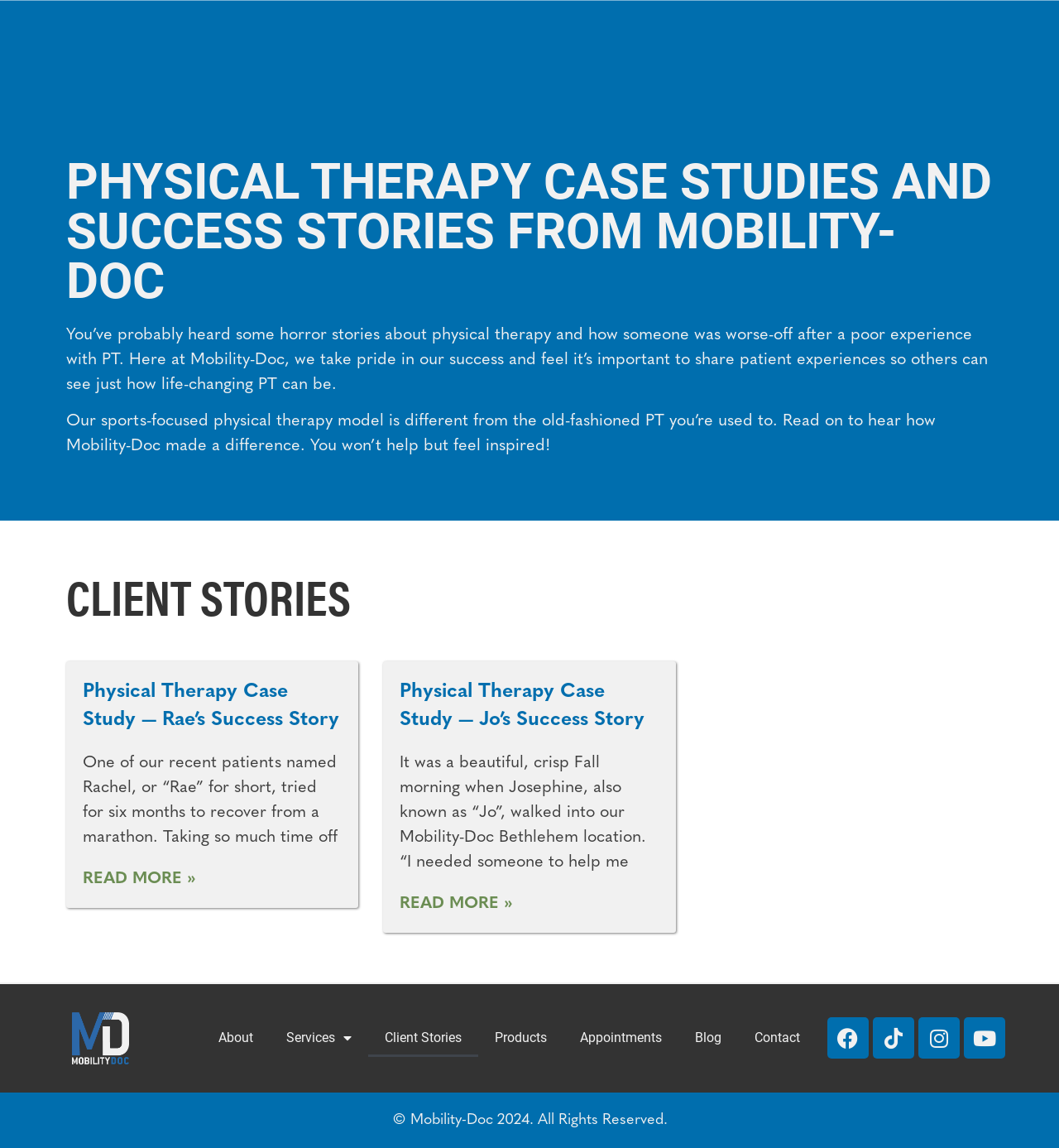Please answer the following question using a single word or phrase: 
What is the copyright year of the website?

2024